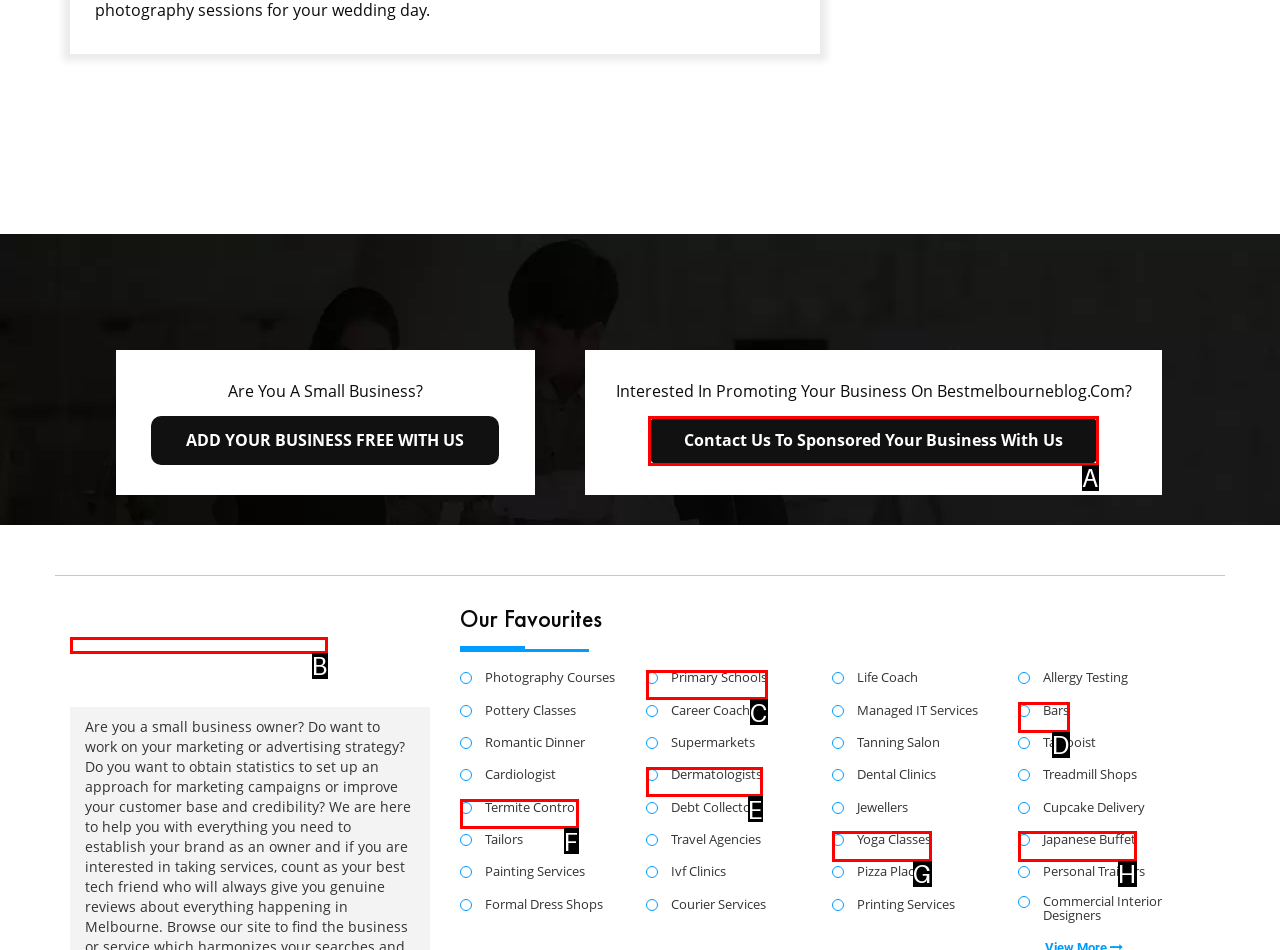Decide which UI element to click to accomplish the task: Contact us to sponsored your business with us
Respond with the corresponding option letter.

A